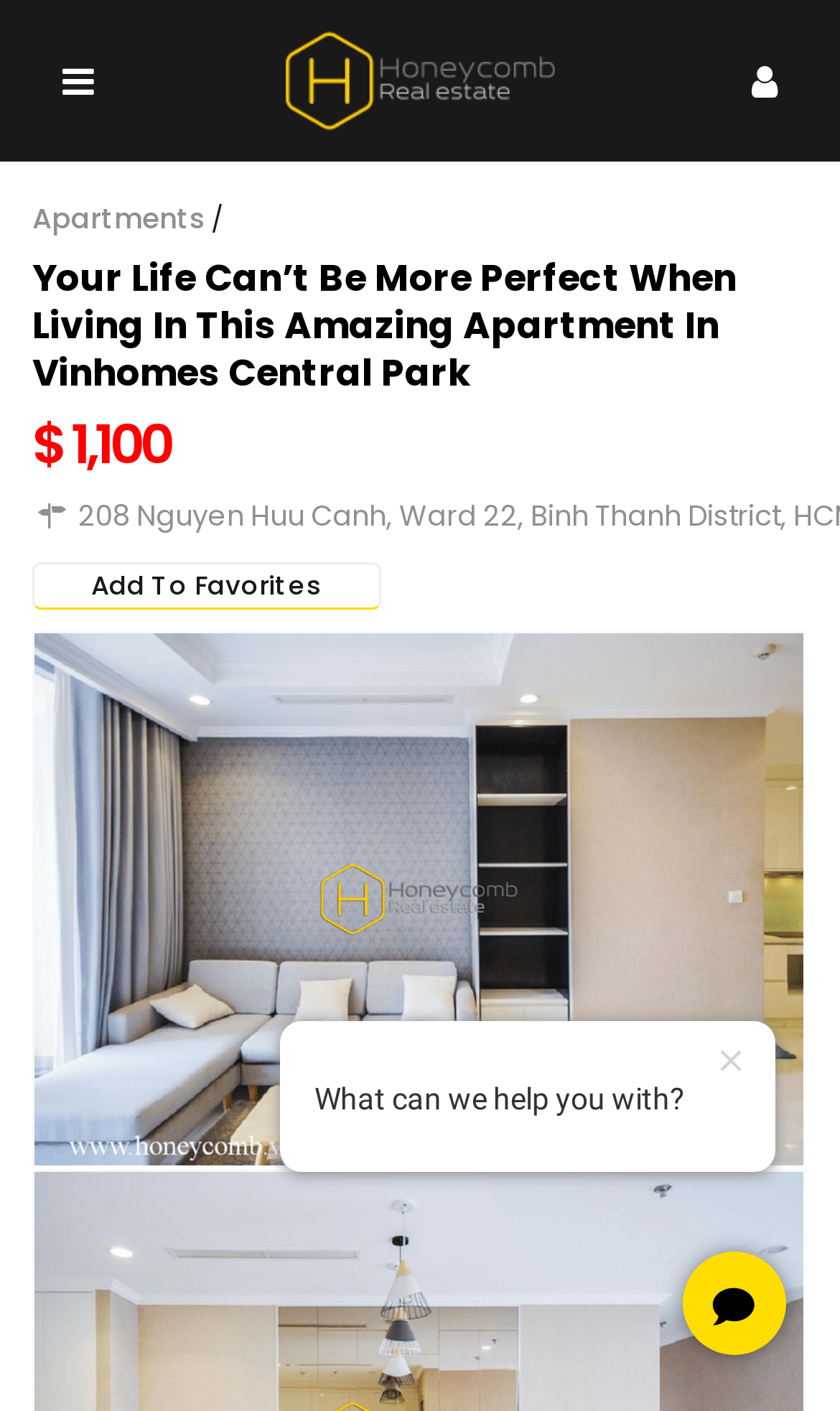Please answer the following question as detailed as possible based on the image: 
What is the purpose of the button at the bottom?

The button at the bottom of the webpage has an image inside it, and it is located below the text 'What can we help you with?'. Based on its position and the context, it is likely a search button.